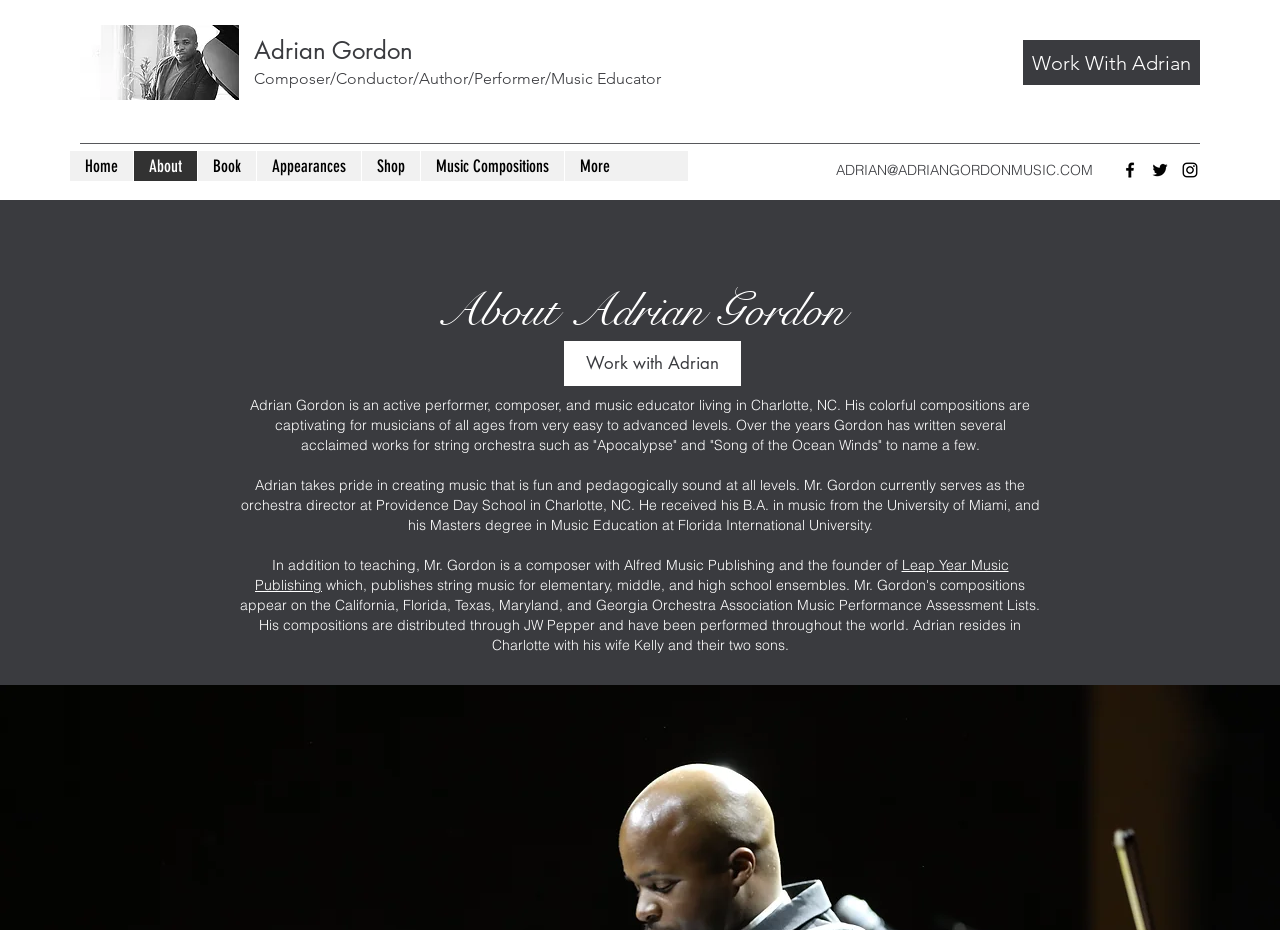Where does Adrian Gordon currently work?
Please use the visual content to give a single word or phrase answer.

Providence Day School